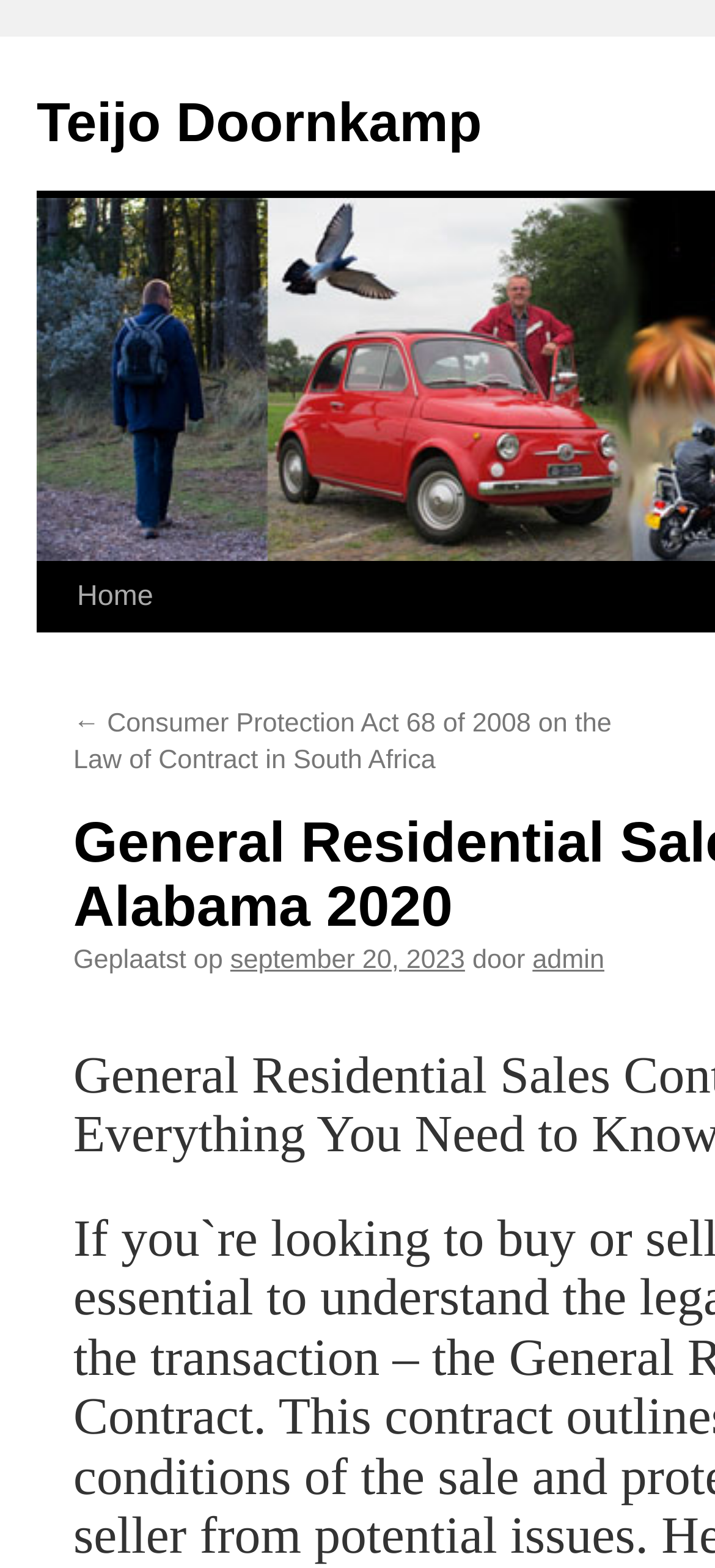Respond to the question below with a single word or phrase:
What is the previous article about?

Consumer Protection Act 68 of 2008 on the Law of Contract in South Africa